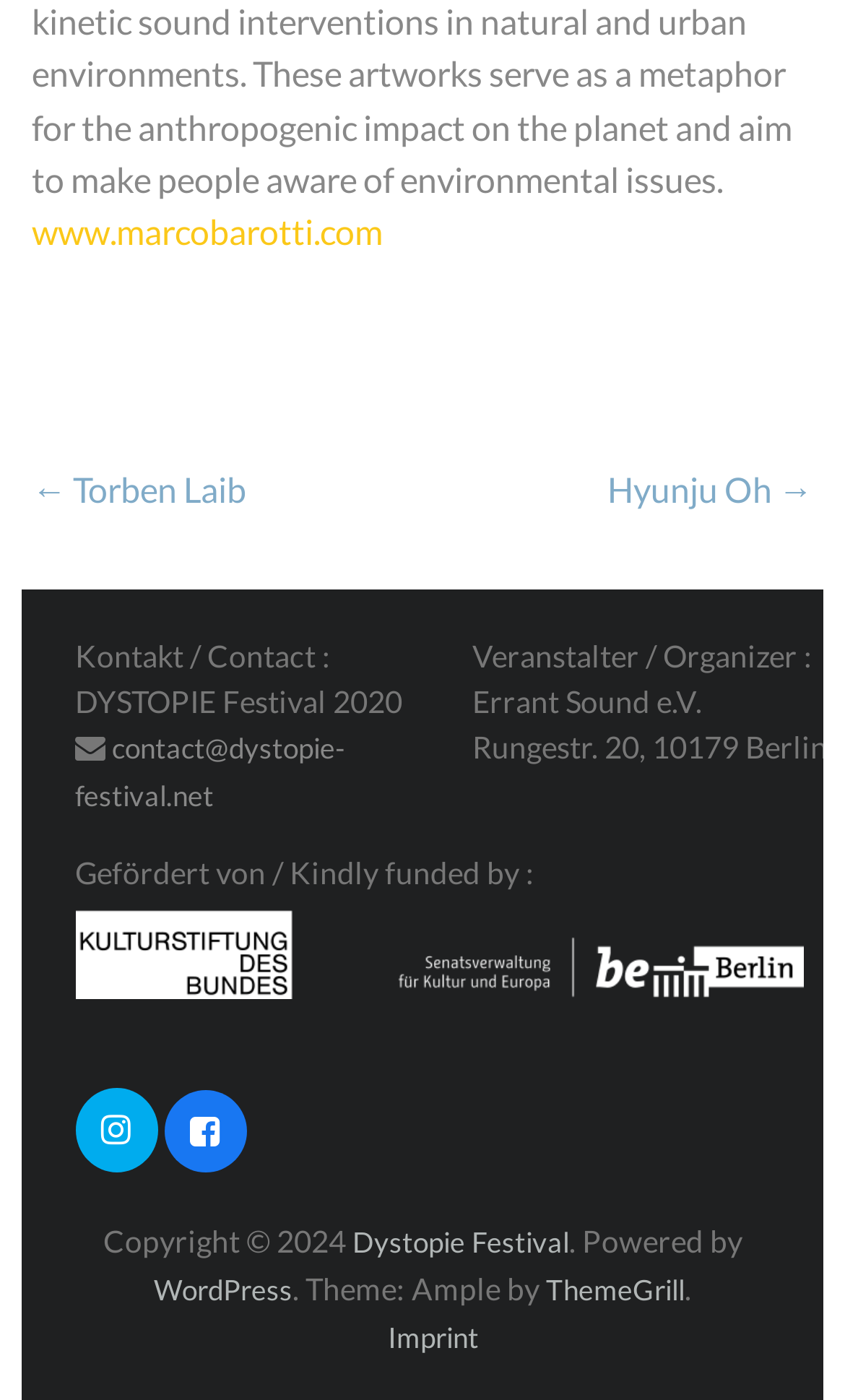Give a concise answer using only one word or phrase for this question:
Who is the organizer of the festival?

Errant Sound e.V.